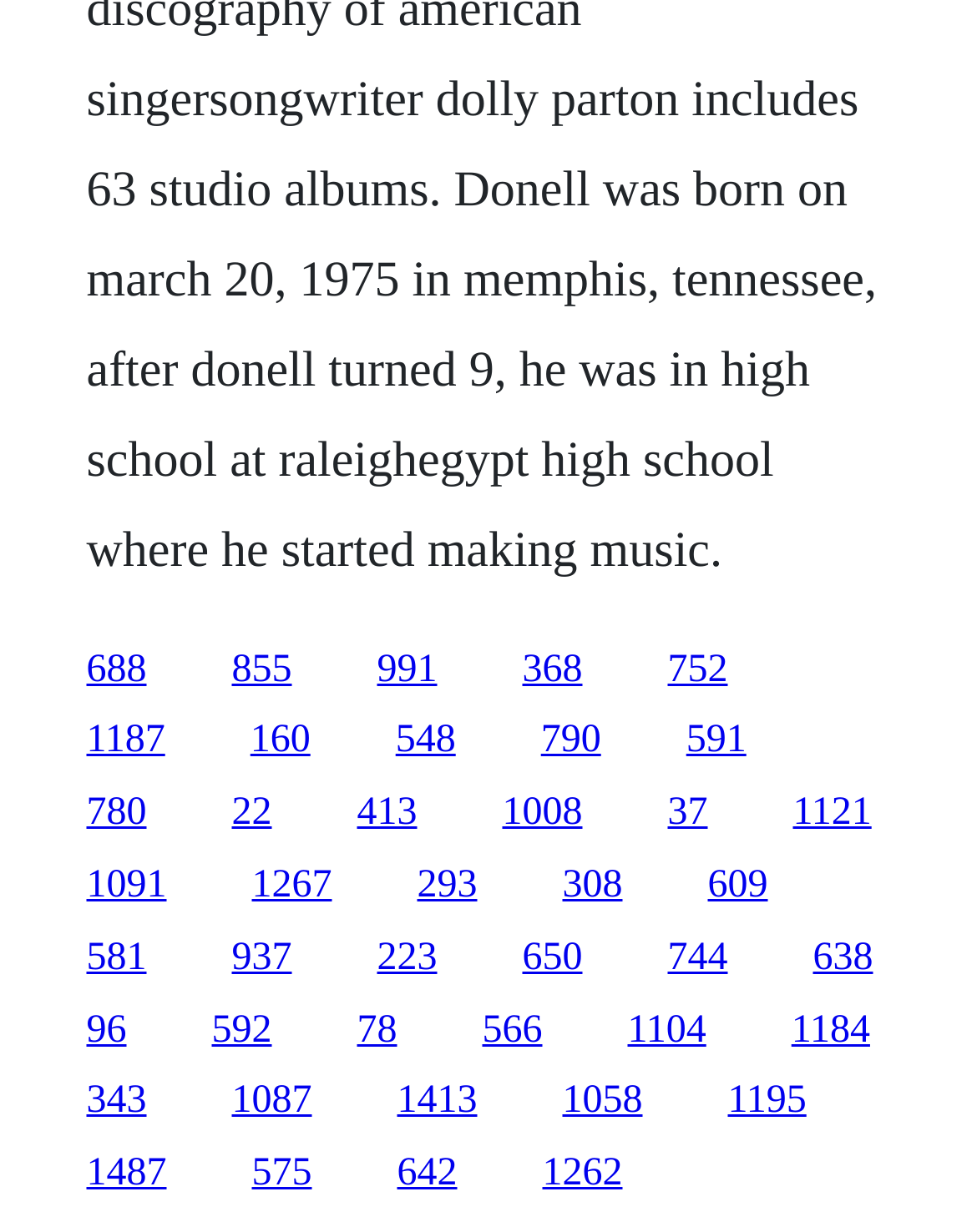Is there a gap between the rows of links?
Utilize the information in the image to give a detailed answer to the question.

I analyzed the y1 and y2 values of adjacent link elements and found that there are gaps between the rows of links, indicating that the links are not contiguous vertically.